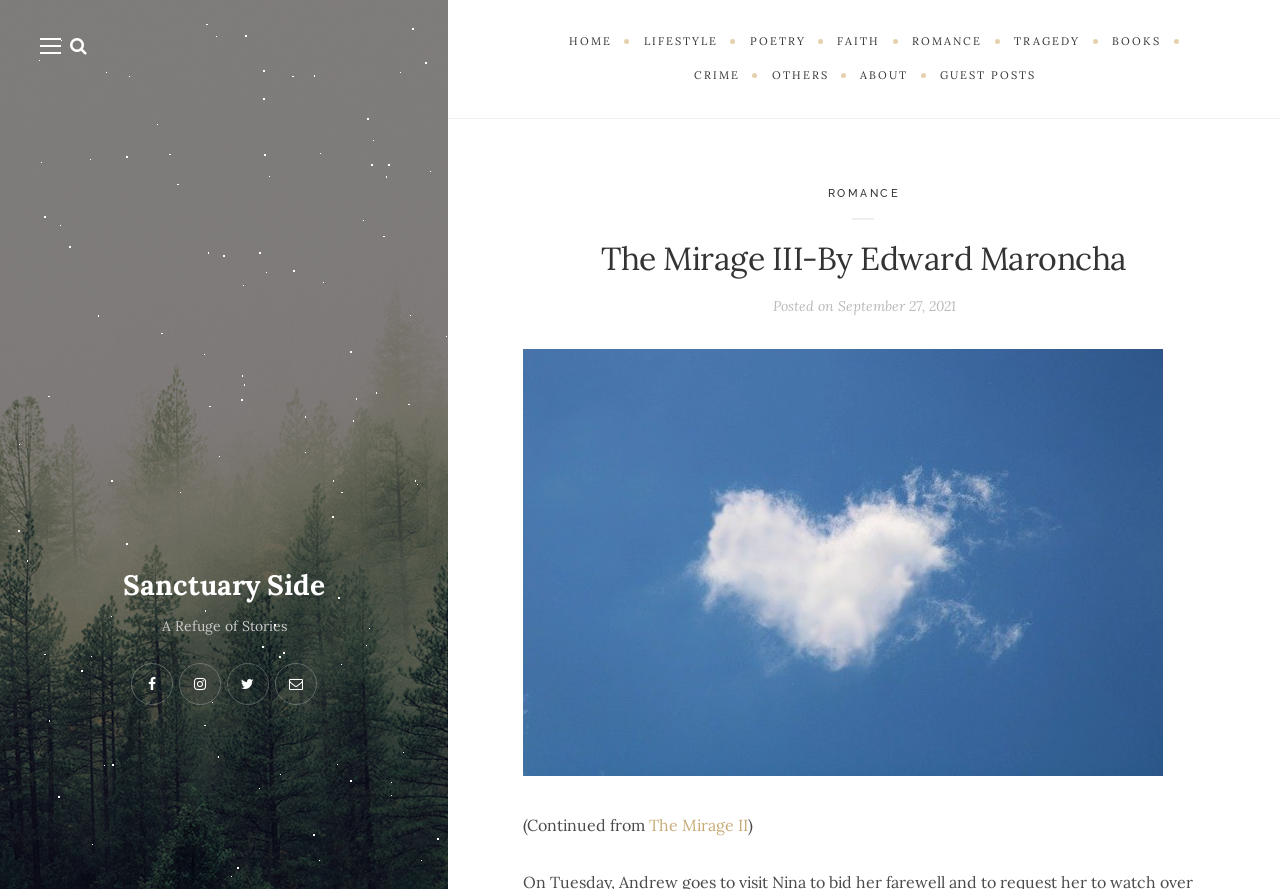Give a short answer using one word or phrase for the question:
What is the previous story in the series?

The Mirage II